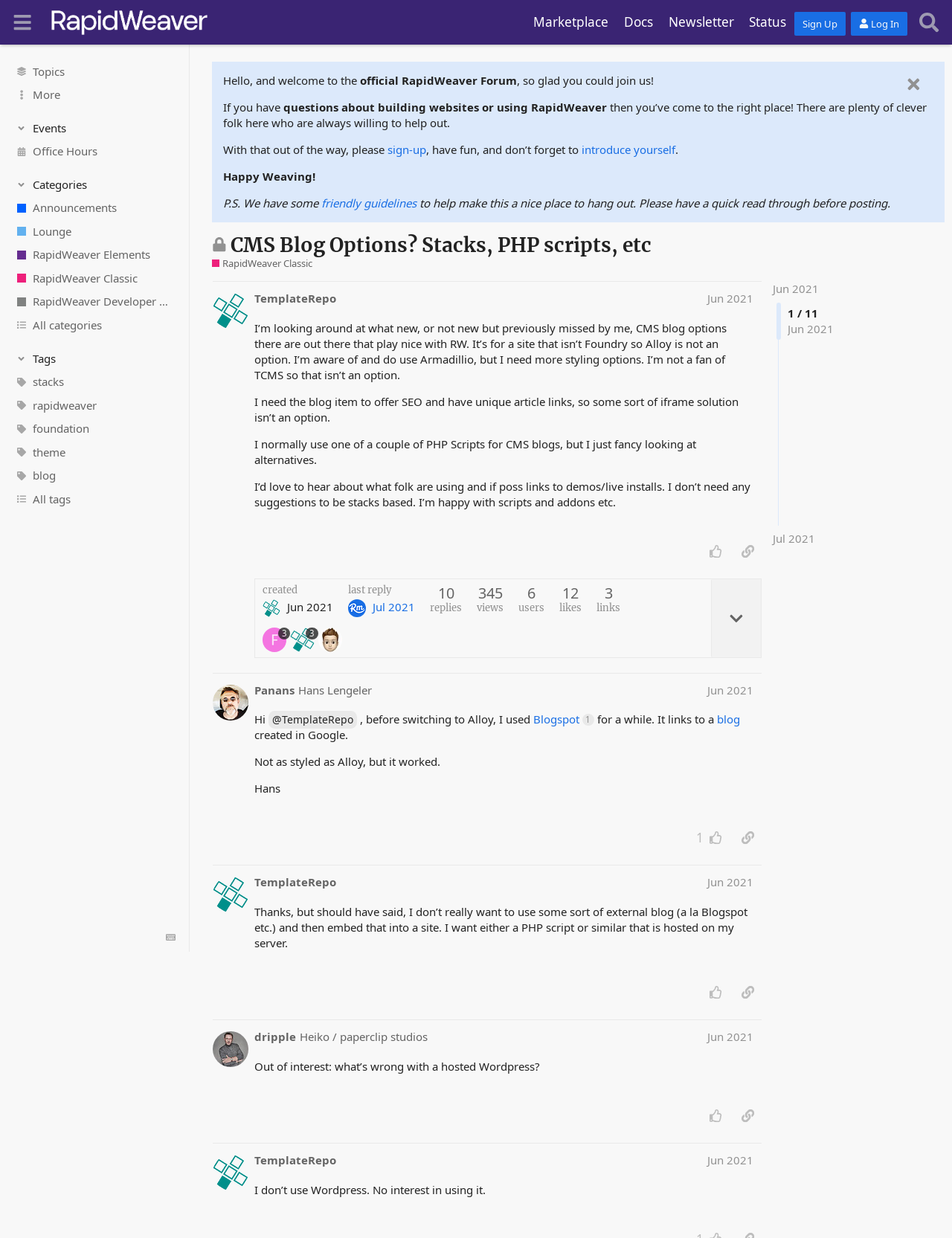Give a detailed overview of the webpage's appearance and contents.

This webpage appears to be a forum discussion page, specifically the RapidWeaver Forum. At the top, there is a header section with a button labeled "Sidebar" and several links to different sections of the forum, including "Marketplace", "Docs", "Newsletter", and "Status". There are also buttons to "Sign Up" and "Log In" on the top right.

Below the header, there is a section with several links to different topics, including "Topics", "Events", "Categories", "Announcements", and "Lounge". Each of these links has an accompanying image.

The main content of the page is a discussion thread, with the topic title "CMS Blog Options? Stacks, PHP scripts, etc" at the top. The topic is closed, and there is a notice indicating that it no longer accepts new replies. Below the topic title, there is a post from a user named TemplateRepo, dated June 2021. The post contains a brief message, and there are several links and images scattered throughout the text.

On the right side of the page, there is a sidebar with several buttons and links, including "Tags", "Stacks", "RapidWeaver Elements", and "All categories". Each of these links has an accompanying image.

At the bottom of the page, there are links to navigate to different pages of the discussion thread, with page numbers and dates listed.